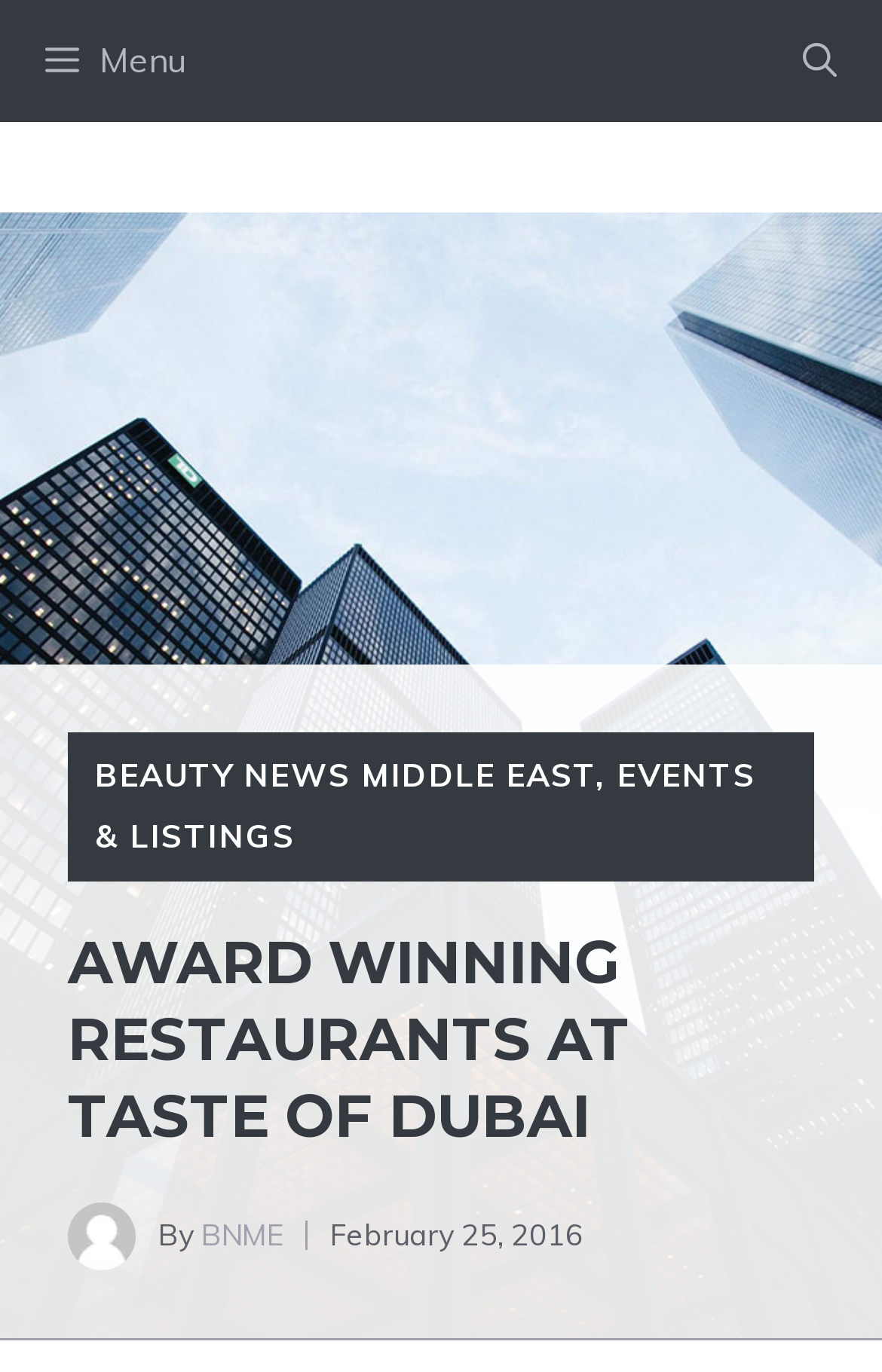Using the elements shown in the image, answer the question comprehensively: What is the name of the author of the article?

I found the author's name by looking at the link 'BNME' which is preceded by the text 'By', indicating that it is the author's name.